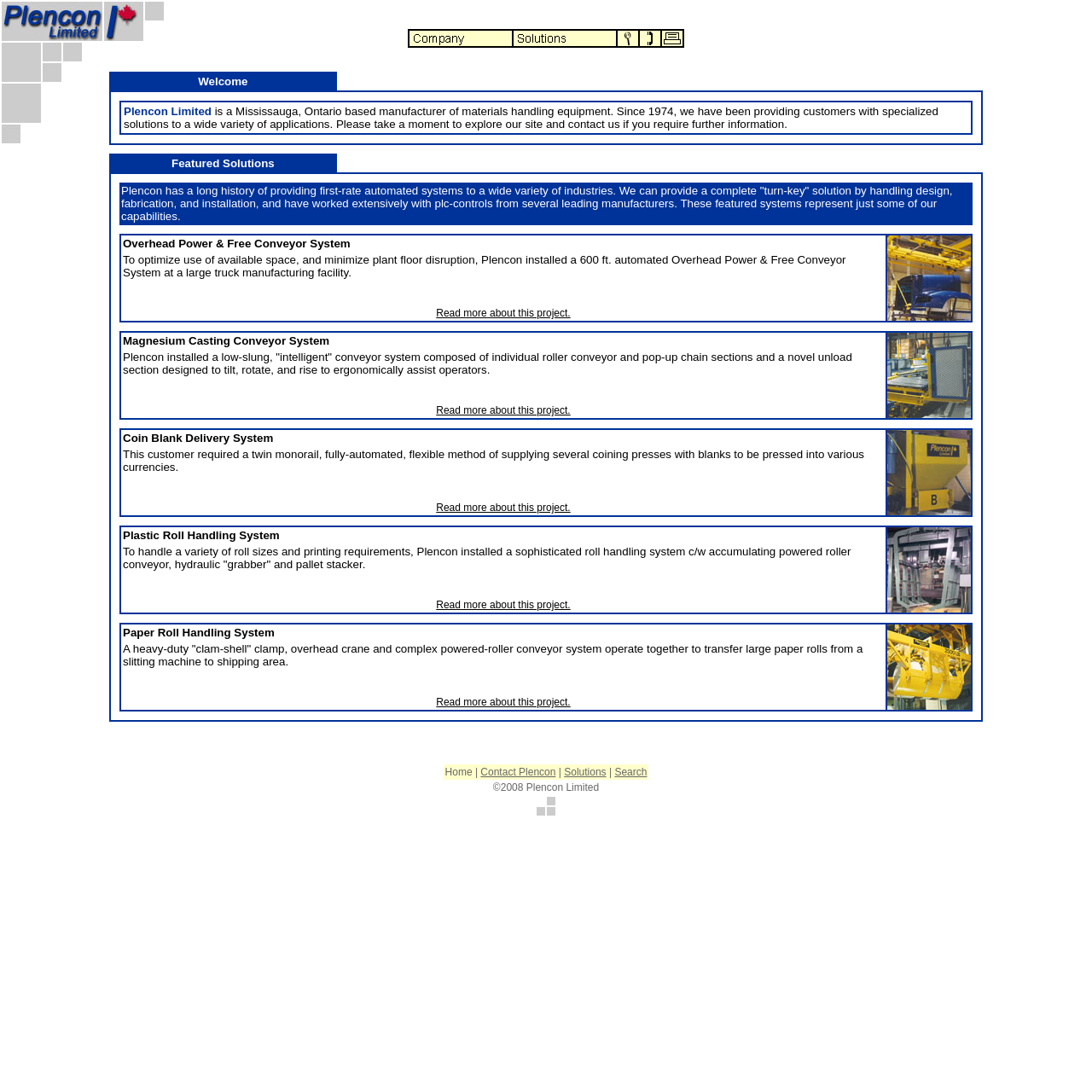Can you give a comprehensive explanation to the question given the content of the image?
What is Plencon Limited?

Based on the webpage content, Plencon Limited is a Mississauga, Ontario based manufacturer of materials handling equipment, which is mentioned in the first paragraph of the webpage.